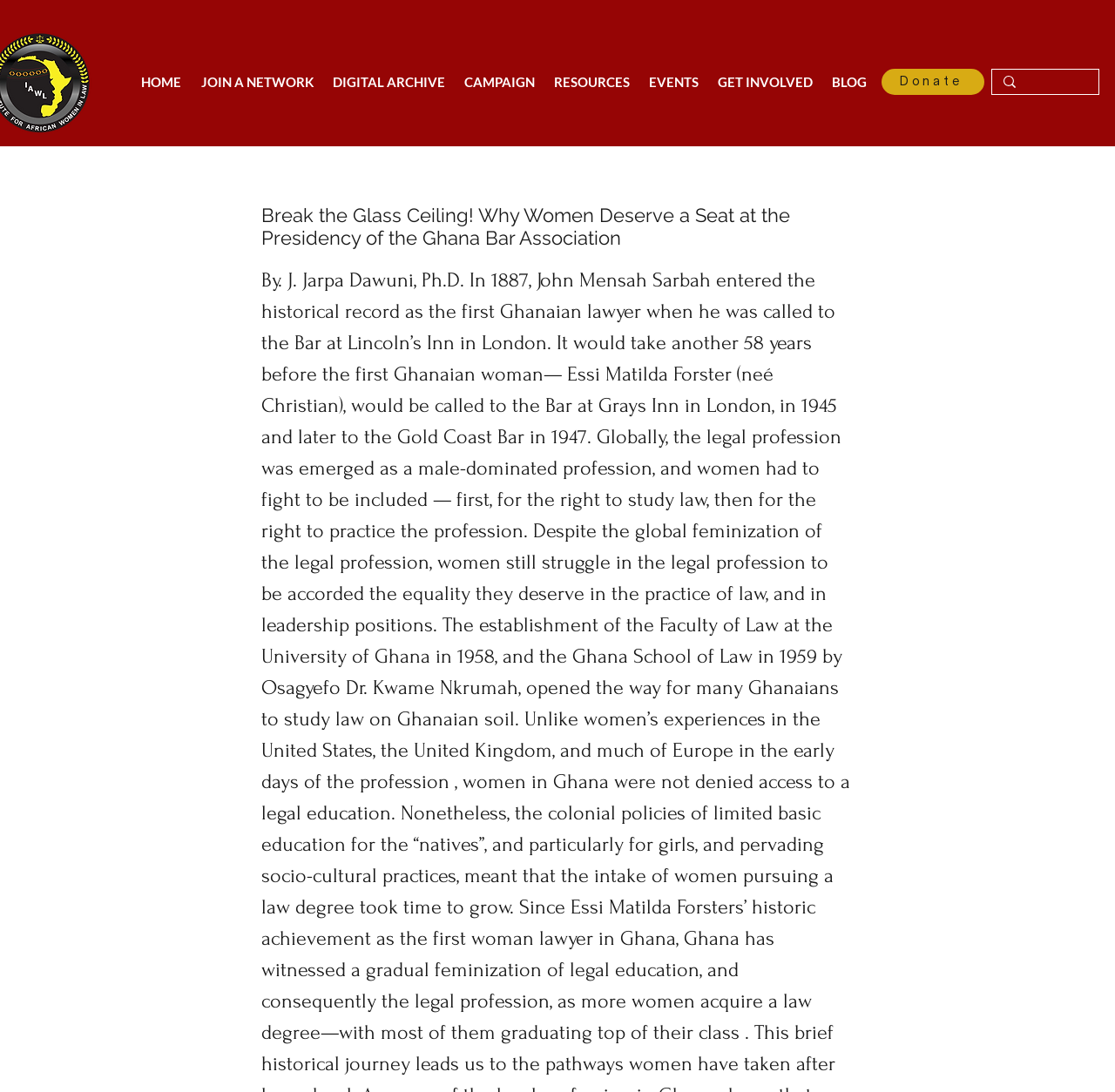Please locate the bounding box coordinates for the element that should be clicked to achieve the following instruction: "Donate now". Ensure the coordinates are given as four float numbers between 0 and 1, i.e., [left, top, right, bottom].

[0.791, 0.063, 0.883, 0.087]